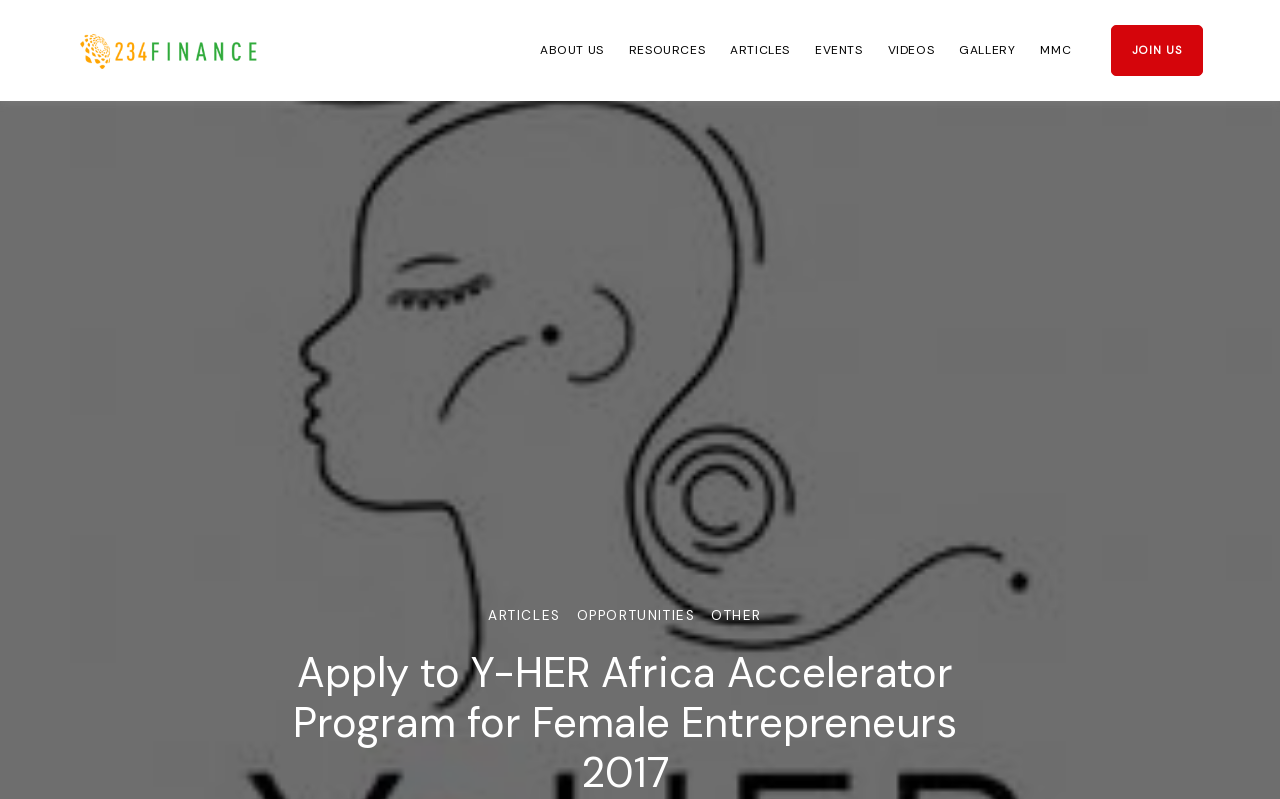Please determine the bounding box coordinates for the element that should be clicked to follow these instructions: "Learn more about MMC".

[0.813, 0.05, 0.837, 0.076]